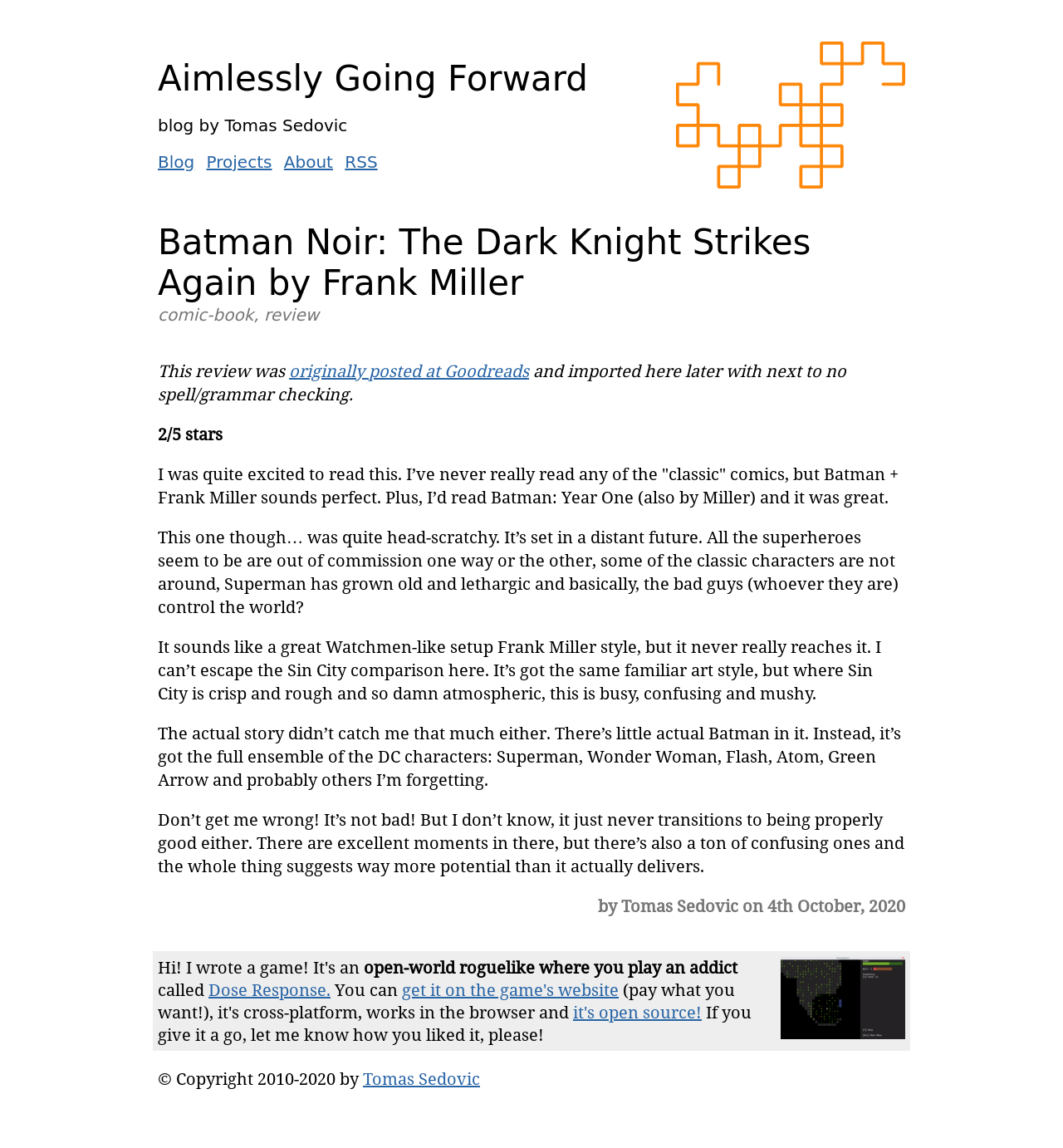Please answer the following question using a single word or phrase: 
What is the name of the game mentioned in the webpage?

Dose Response